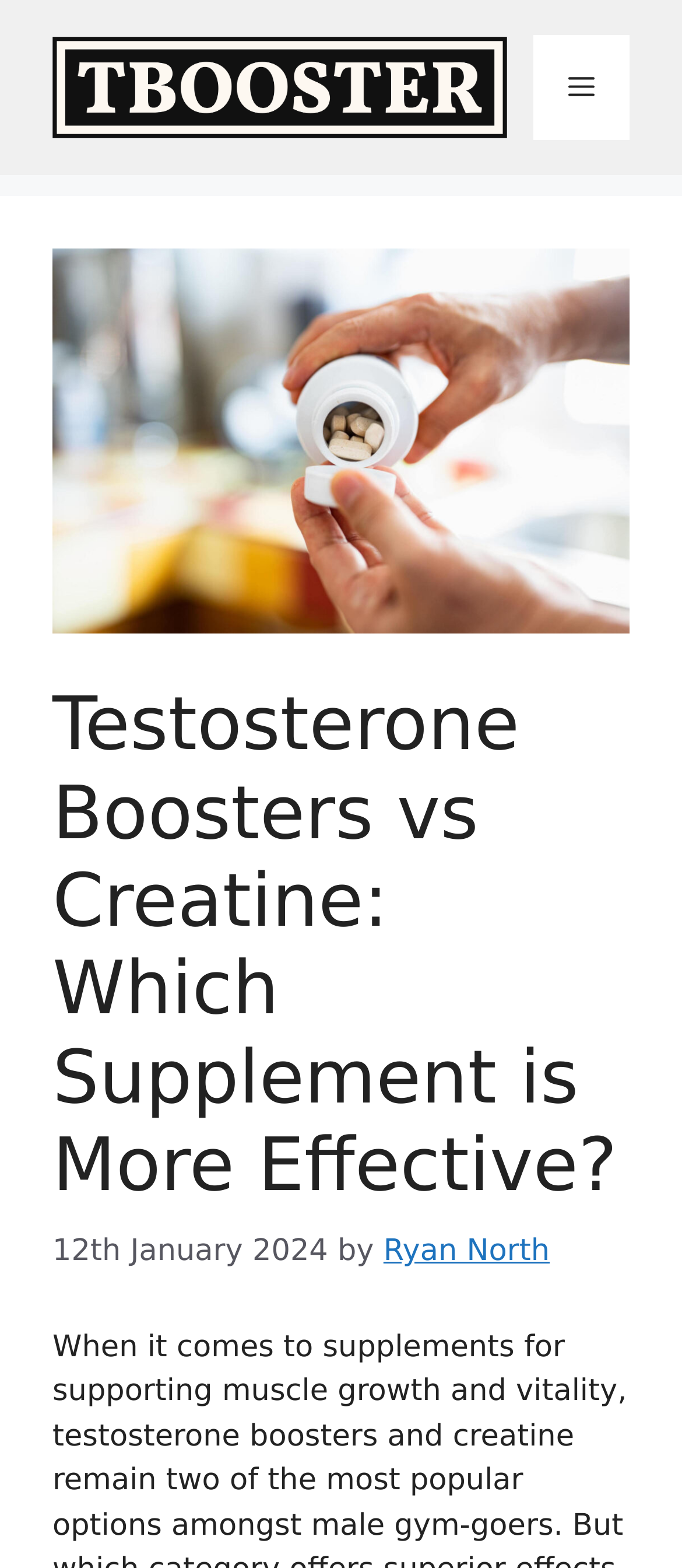Given the element description Ryan North, specify the bounding box coordinates of the corresponding UI element in the format (top-left x, top-left y, bottom-right x, bottom-right y). All values must be between 0 and 1.

[0.562, 0.787, 0.806, 0.809]